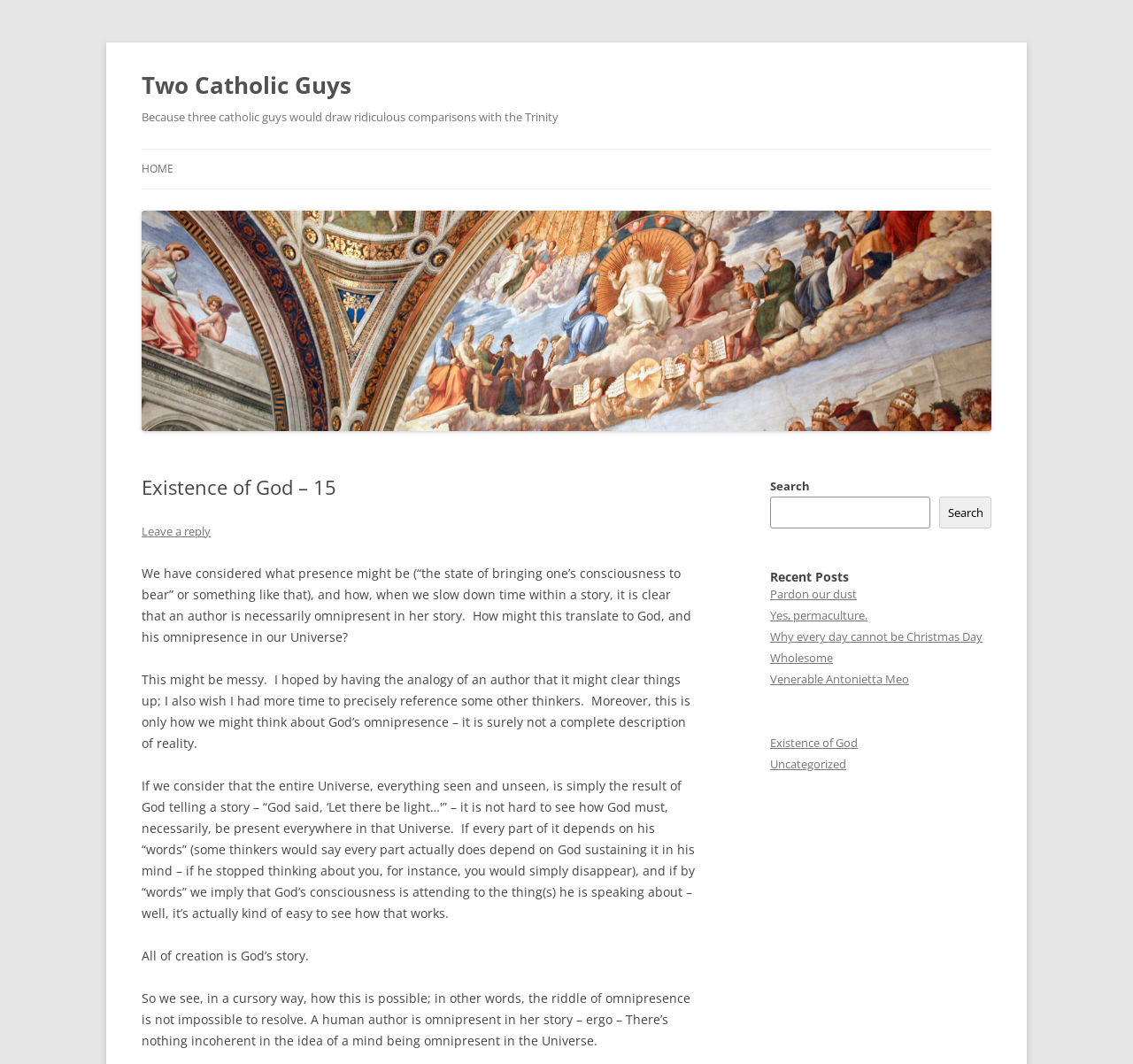Please determine the bounding box coordinates for the UI element described here. Use the format (top-left x, top-left y, bottom-right x, bottom-right y) with values bounded between 0 and 1: Yes, permaculture.

[0.68, 0.571, 0.766, 0.586]